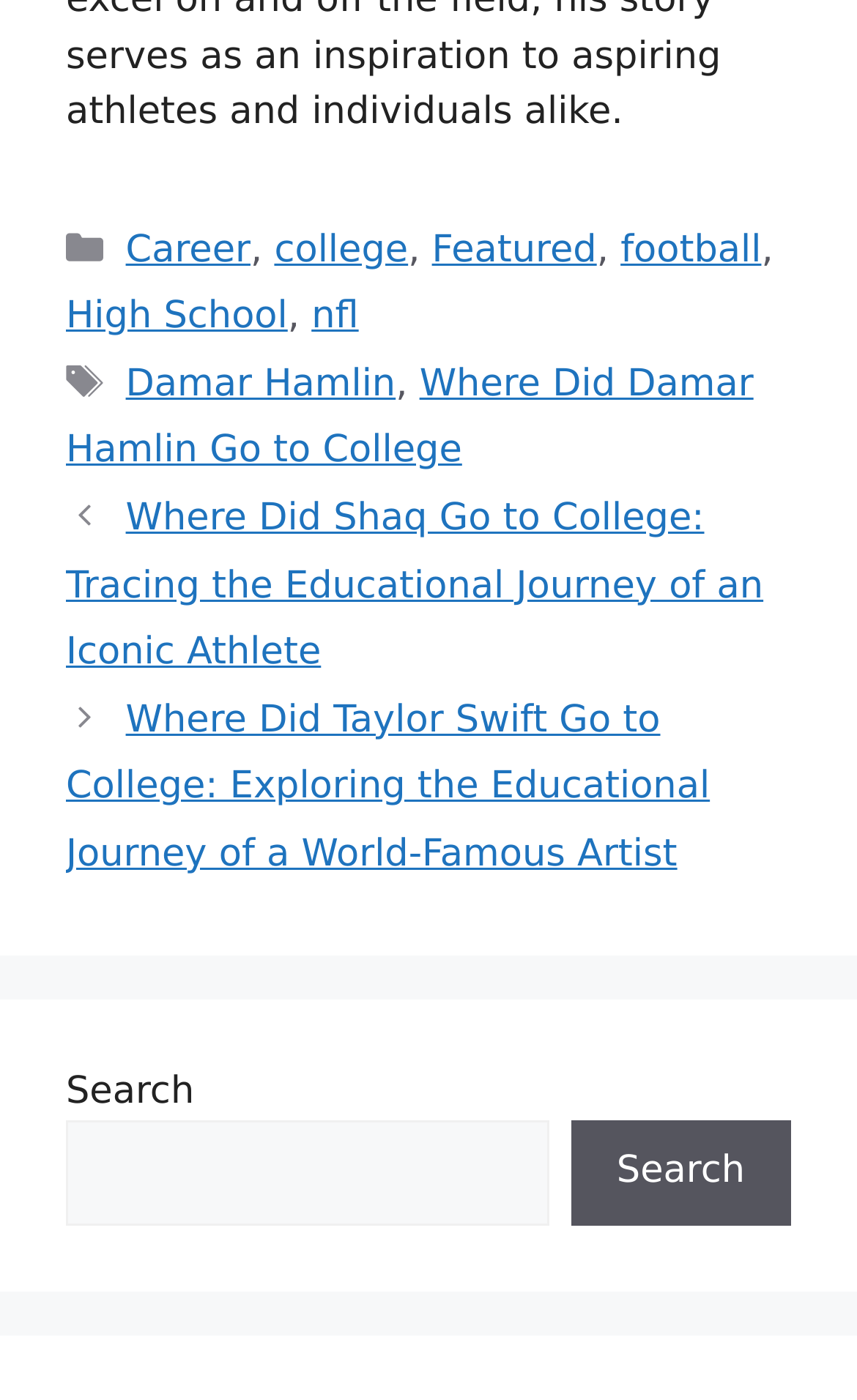What is the purpose of the search bar?
Please use the visual content to give a single word or phrase answer.

To search the website